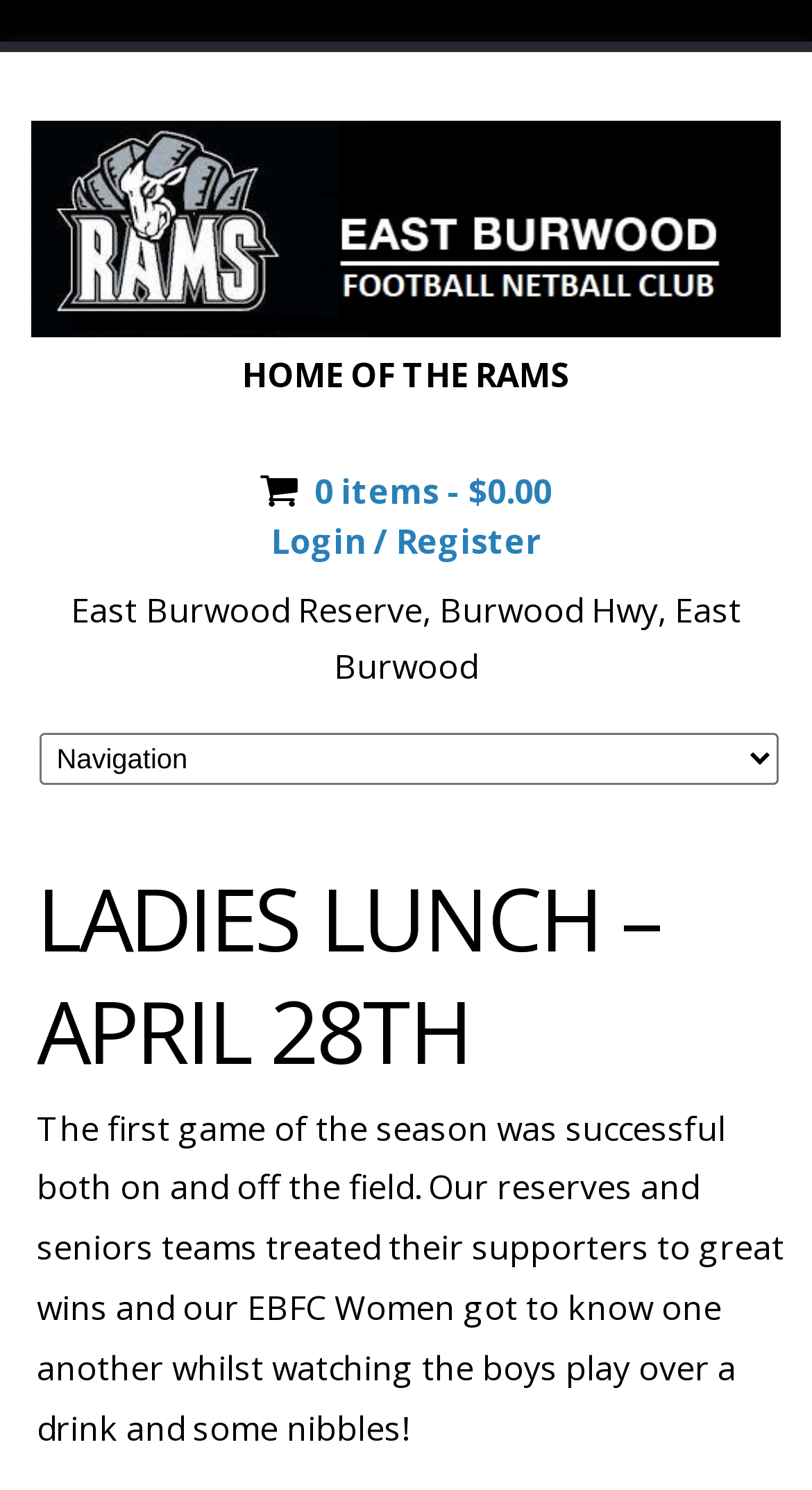What is the theme of the webpage?
Please use the image to deliver a detailed and complete answer.

I inferred the answer by looking at the overall structure and content of the webpage, including the mention of football teams, reserves, and seniors, which suggests that the theme of the webpage is sports.